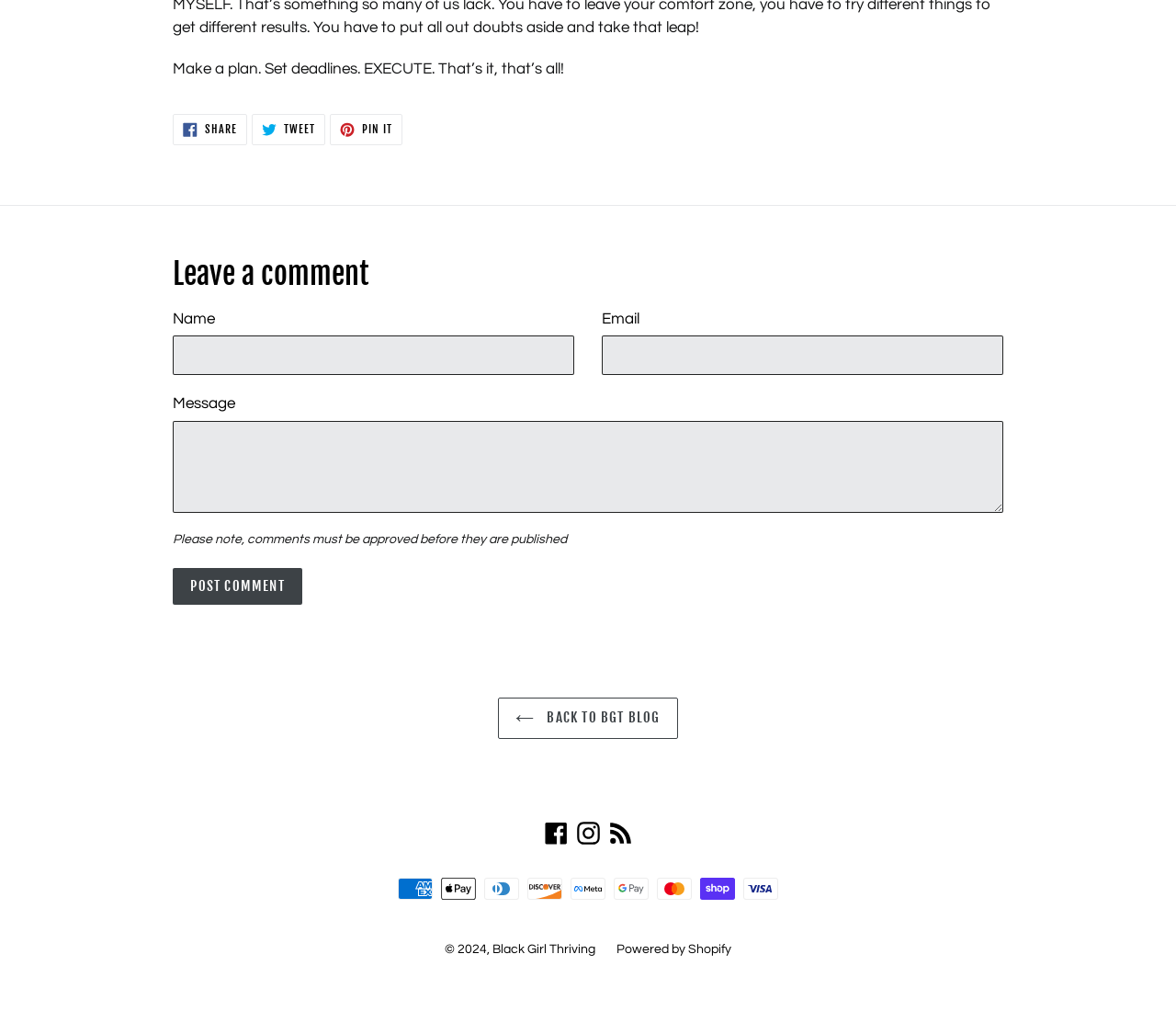What is the first step to make a plan?
Using the visual information, answer the question in a single word or phrase.

Set deadlines